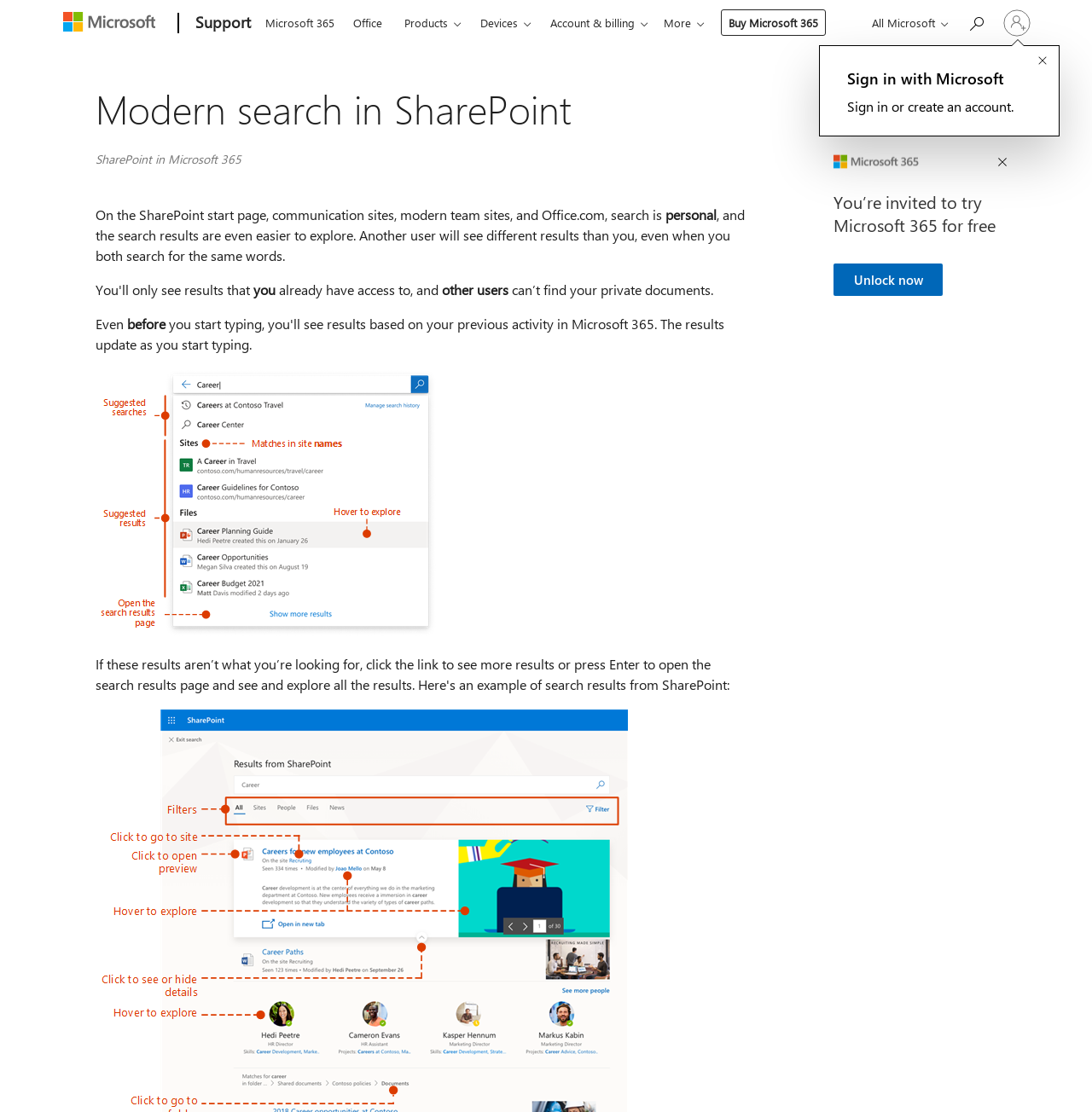What type of sites does the modern search apply to?
Please provide a detailed answer to the question.

According to the webpage, the modern search in SharePoint applies to communication sites, modern team sites, and Office.com. This is indicated by the text 'On the SharePoint start page, communication sites, modern team sites, and Office.com, search is...'.